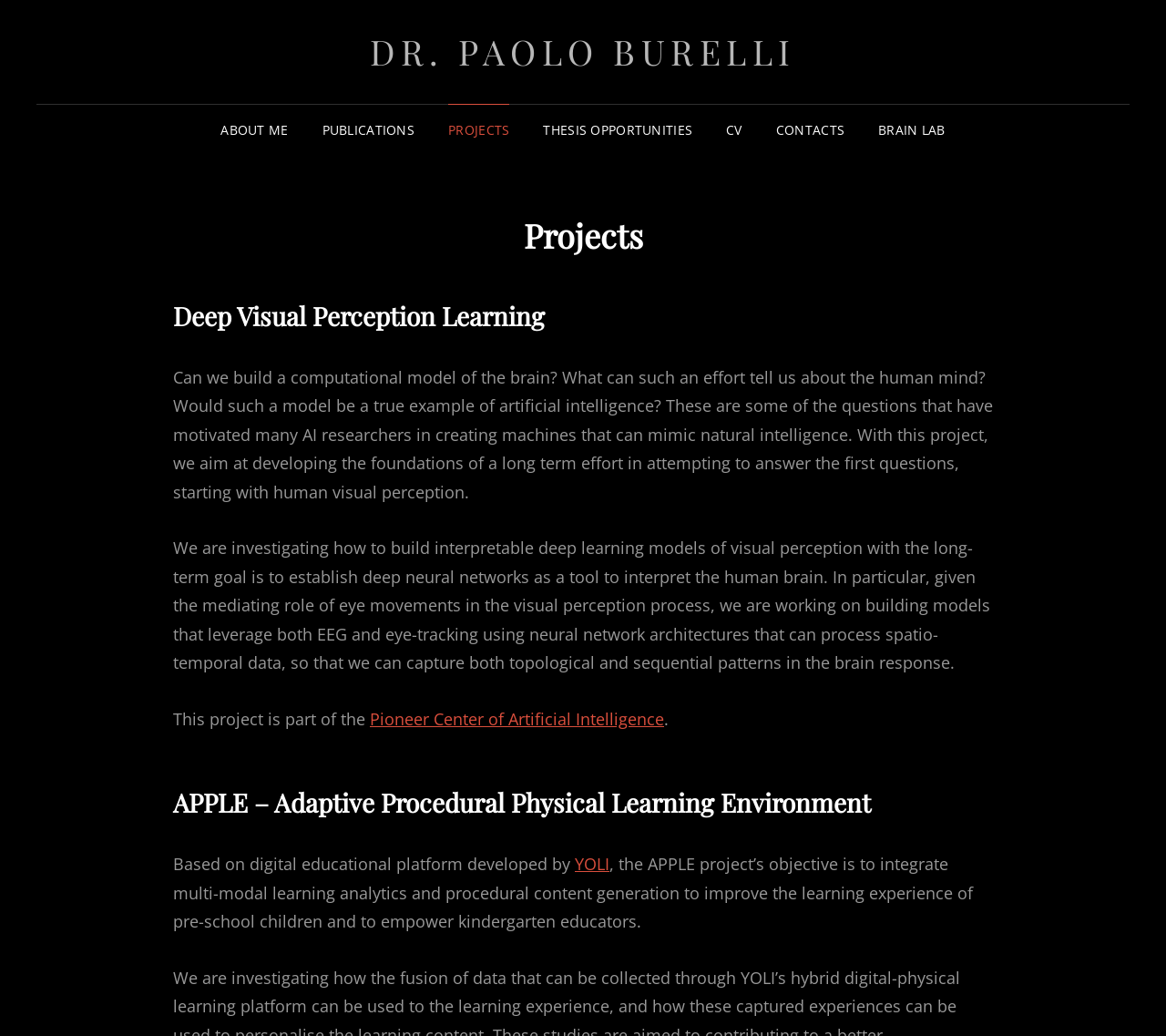What is the objective of the APPLE project?
Give a single word or phrase answer based on the content of the image.

To improve the learning experience of pre-school children